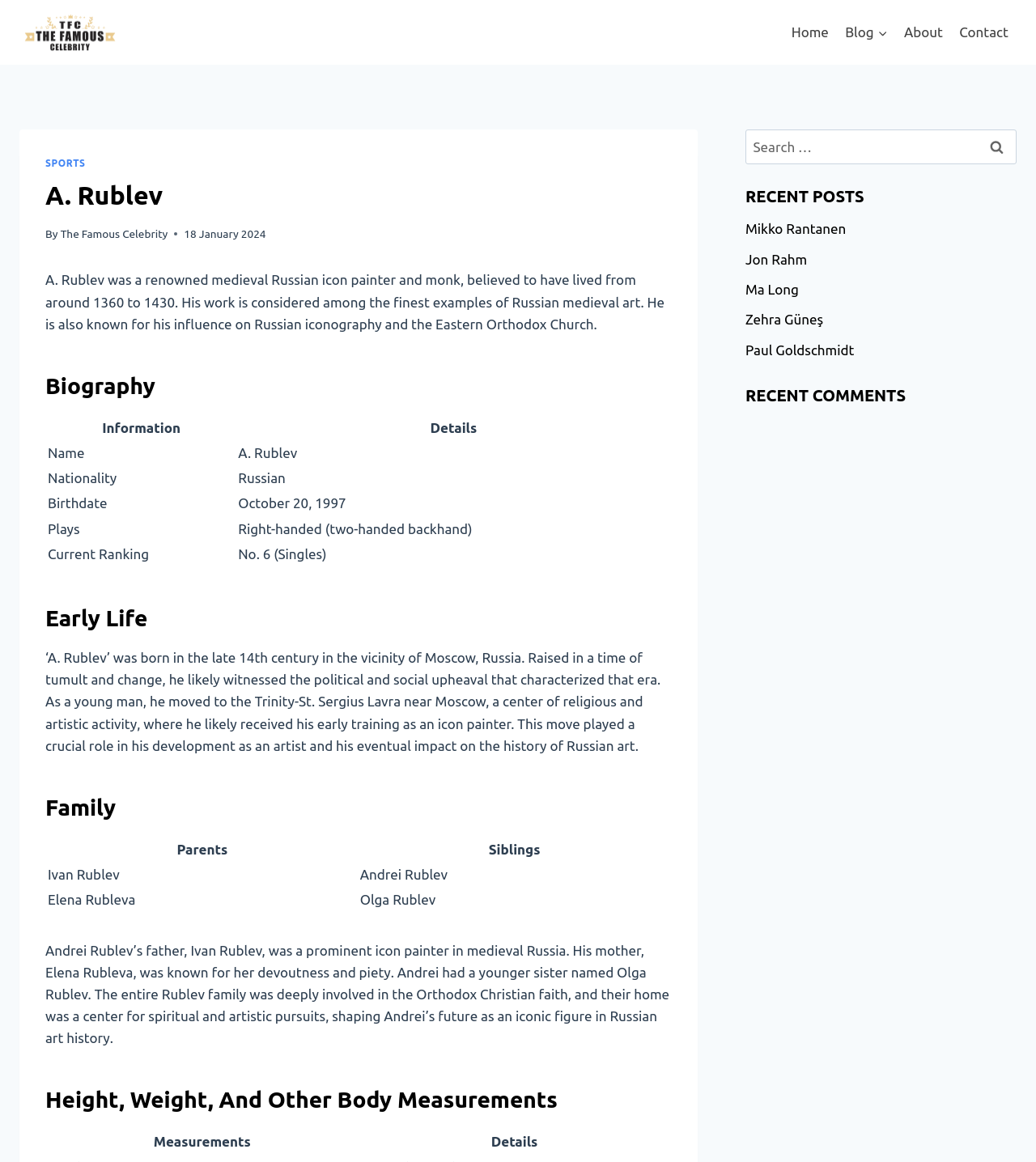Predict the bounding box coordinates of the area that should be clicked to accomplish the following instruction: "Enter your name". The bounding box coordinates should consist of four float numbers between 0 and 1, i.e., [left, top, right, bottom].

None